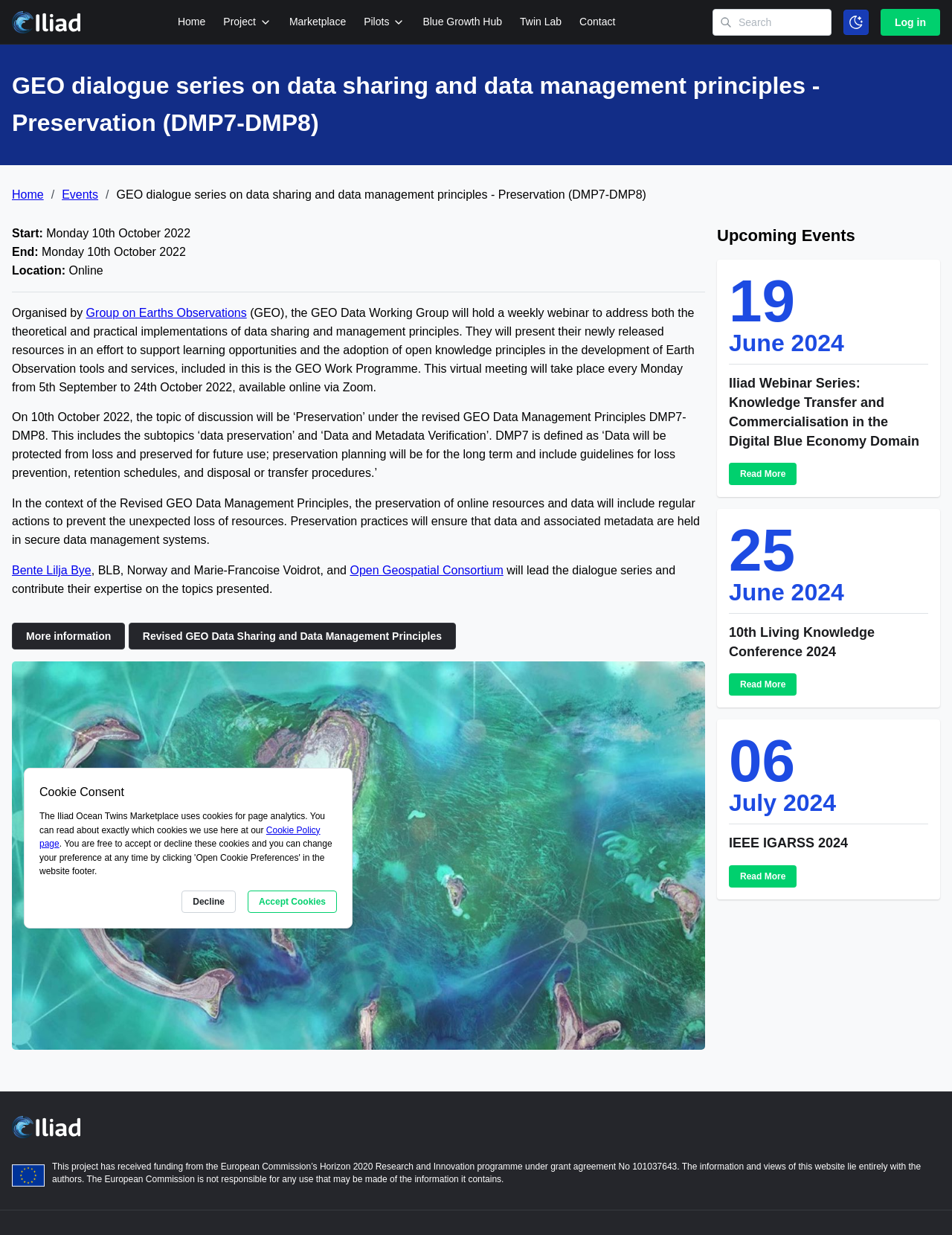Provide the bounding box for the UI element matching this description: "06July 2024IEEE IGARSS 2024Read More".

[0.766, 0.592, 0.975, 0.718]